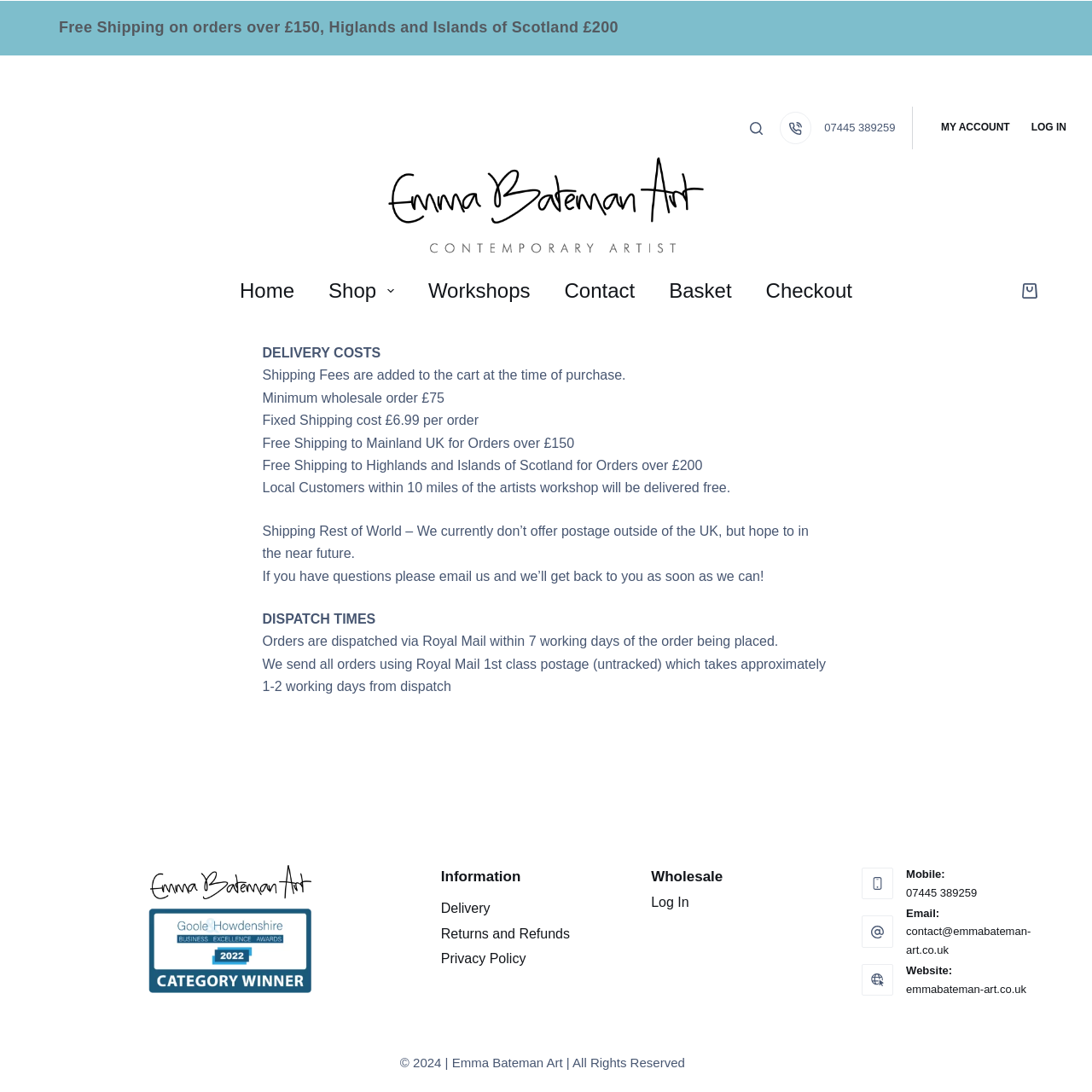Locate the bounding box coordinates of the clickable part needed for the task: "Go to the home page".

[0.204, 0.239, 0.285, 0.294]